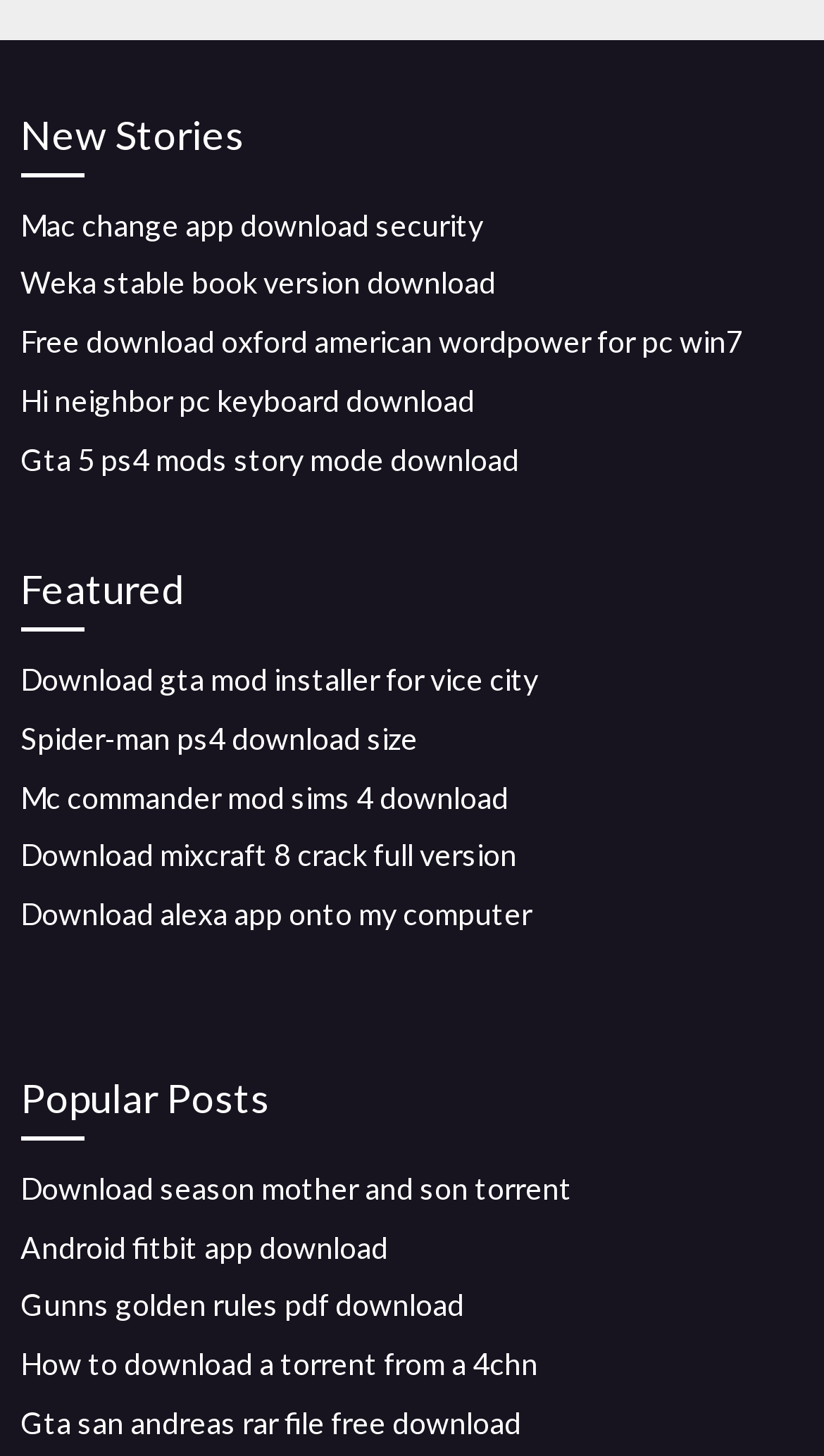What is the platform mentioned in the 'Featured' section?
Please provide an in-depth and detailed response to the question.

In the 'Featured' section, I can see a link with the text 'Spider-man ps4 download size', which suggests that the platform mentioned in this section is the PlayStation 4 (PS4) gaming console.